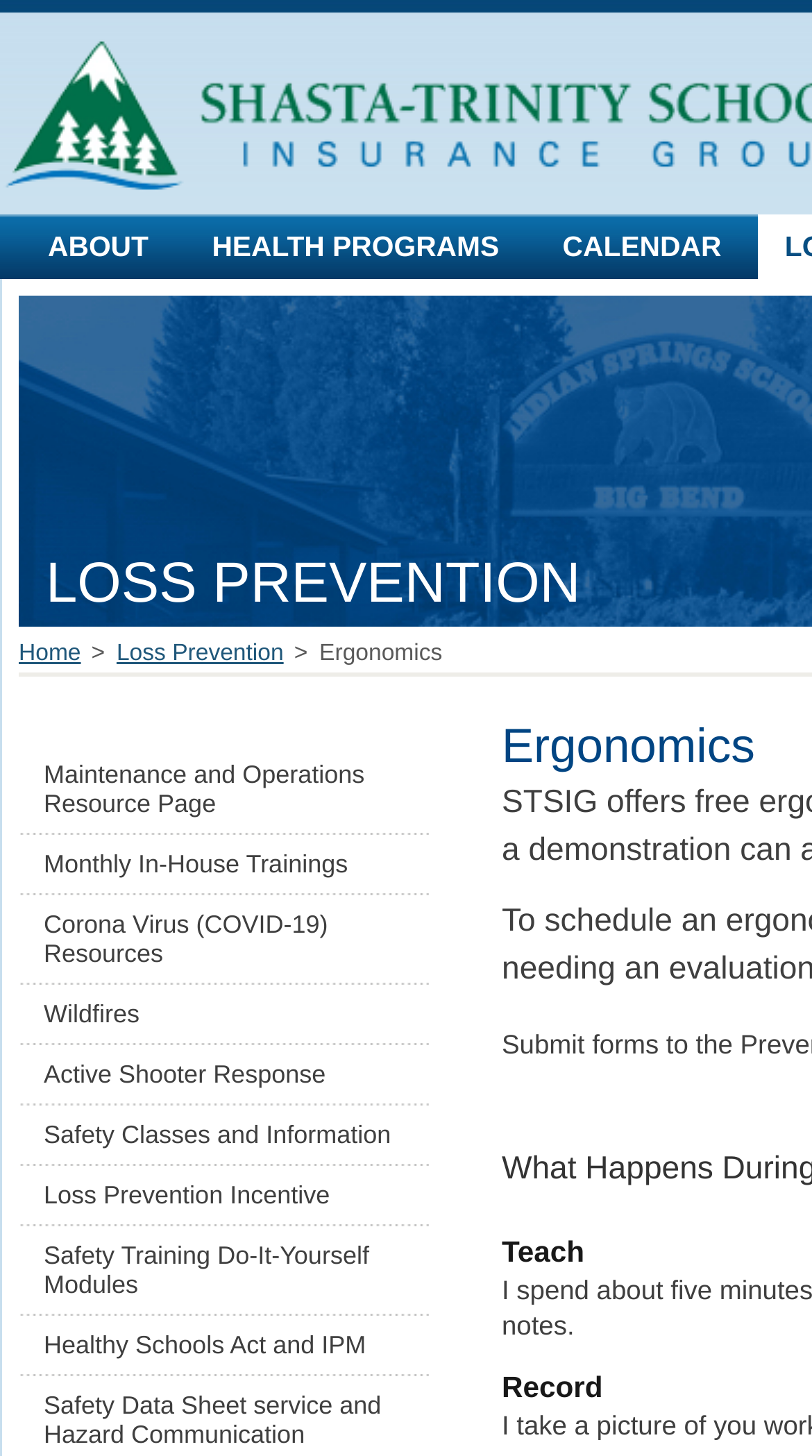Determine the bounding box coordinates for the element that should be clicked to follow this instruction: "view HEALTH PROGRAMS page". The coordinates should be given as four float numbers between 0 and 1, in the format [left, top, right, bottom].

[0.228, 0.149, 0.648, 0.193]